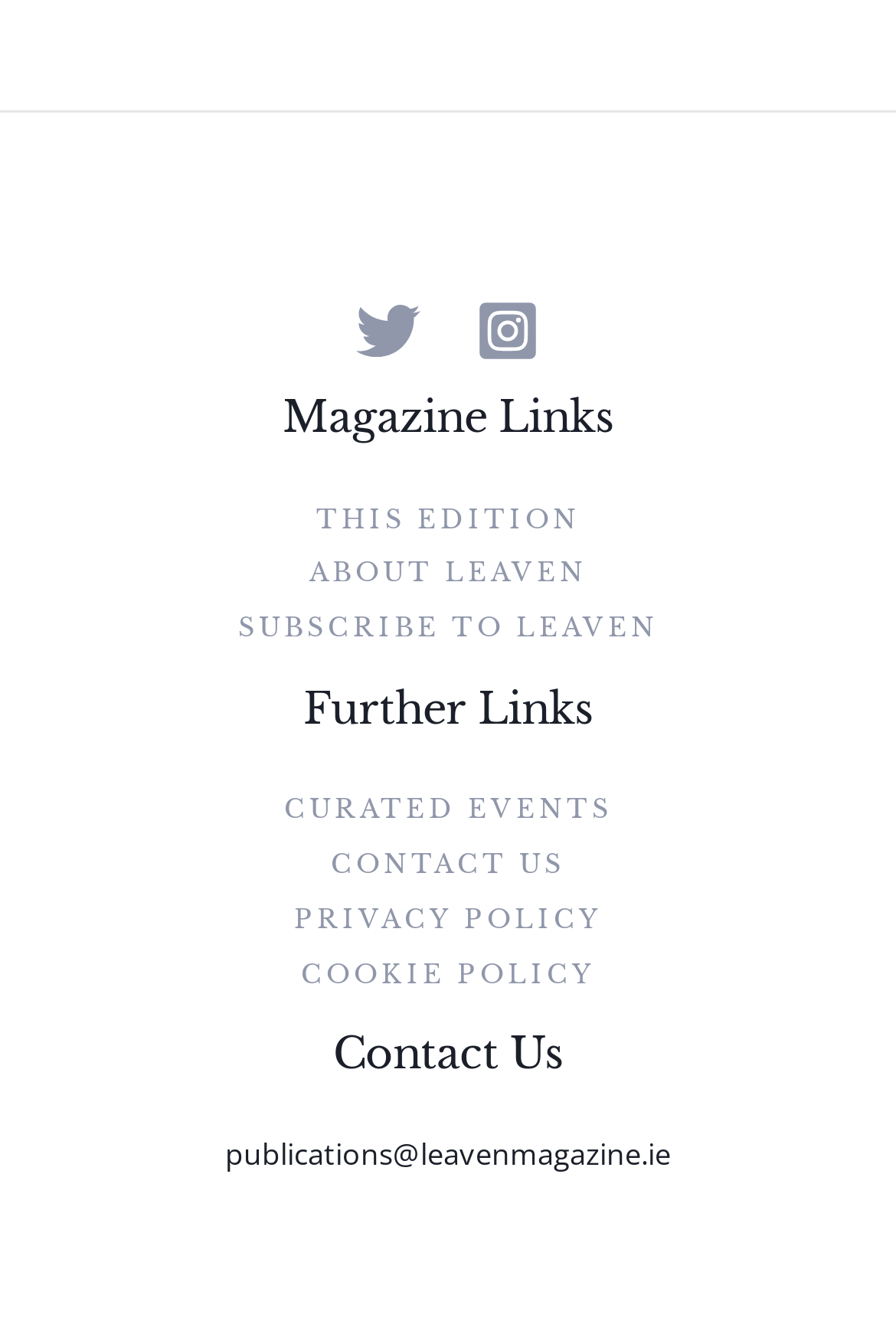What is the title of the first footer section?
Provide a concise answer using a single word or phrase based on the image.

Magazine Links